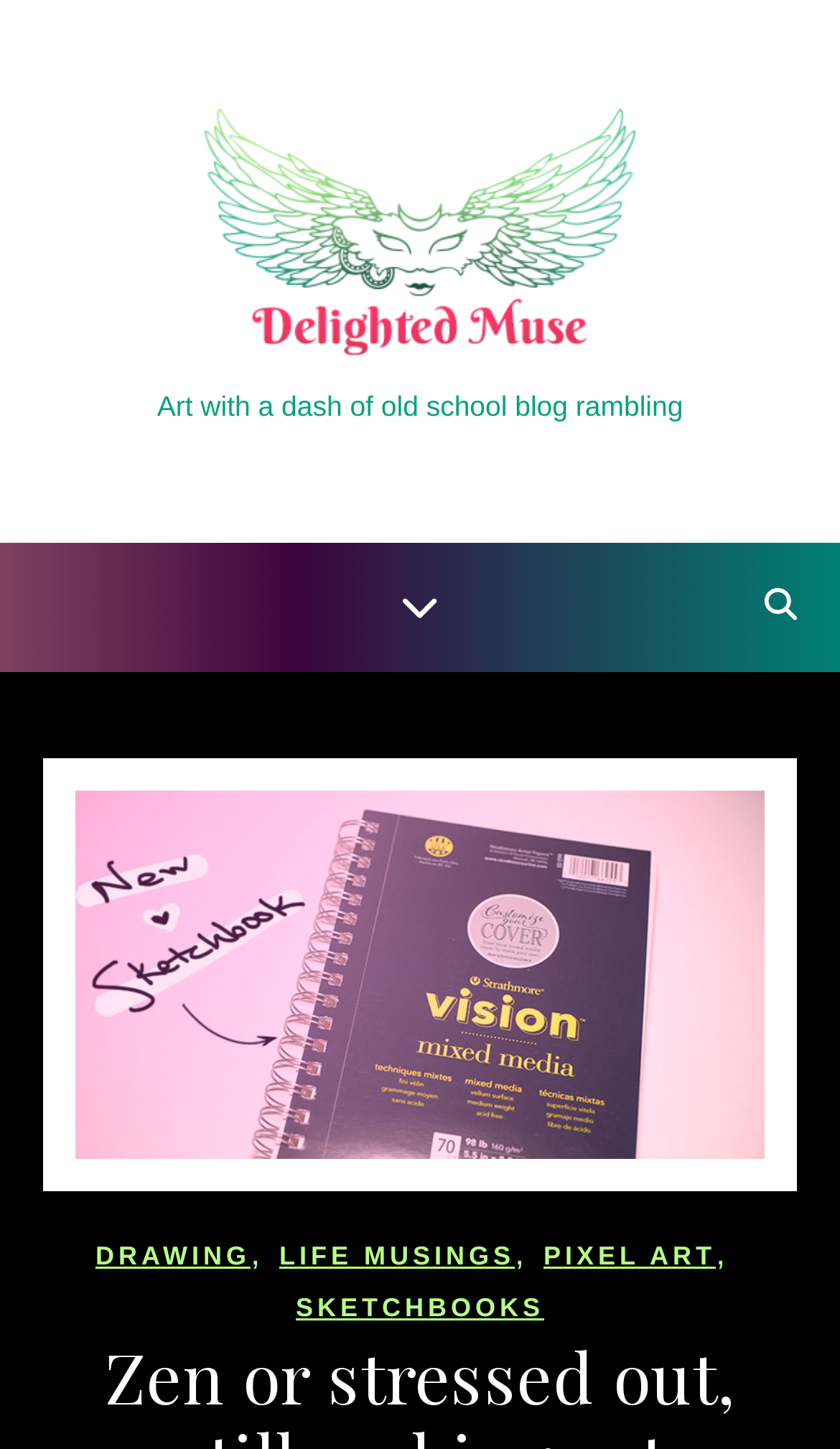How many categories are listed below the cover image?
Provide an in-depth and detailed explanation in response to the question.

Below the cover image, there are four categories listed: 'DRAWING', 'LIFE MUSINGS', 'PIXEL ART', and 'SKETCHBOOKS'. These categories are presented as links.